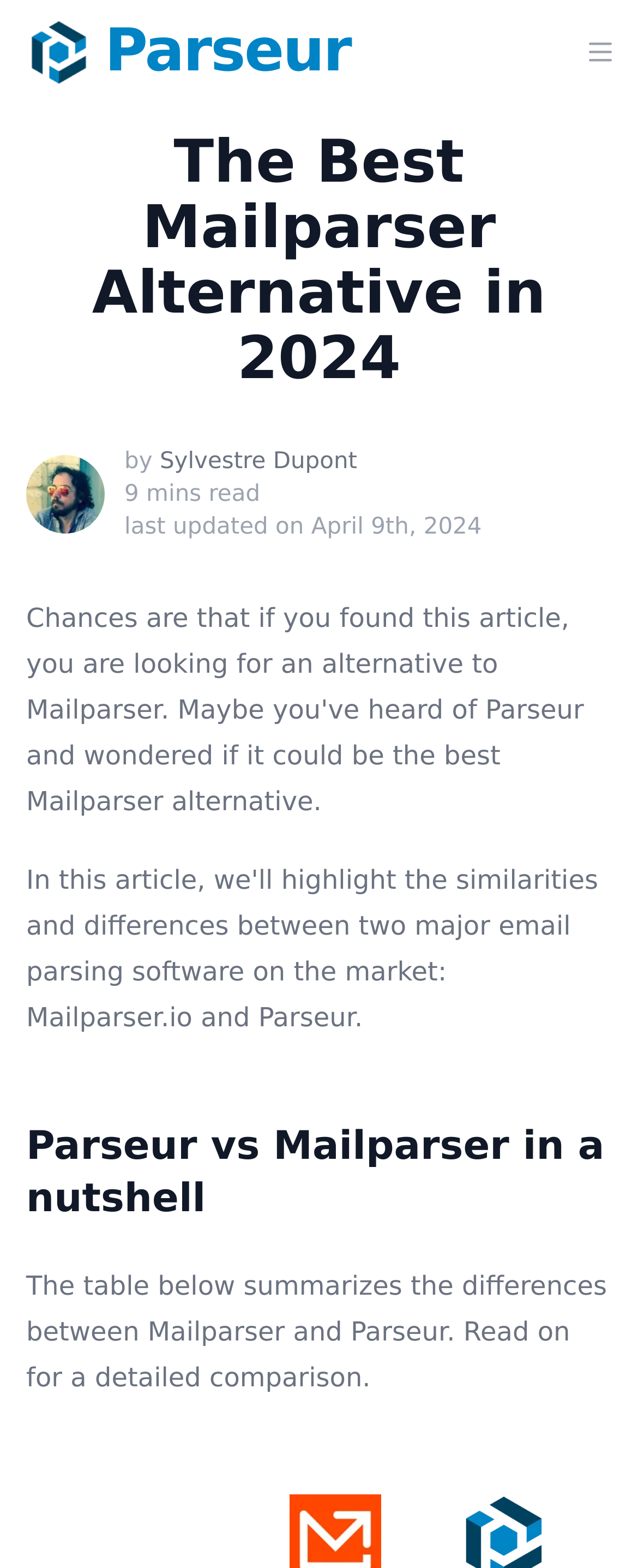When was the article last updated?
Please provide a comprehensive answer based on the details in the screenshot.

The footer section of the webpage contains a timestamp with the date 'April 9th, 2024', which suggests that the article was last updated on this date.